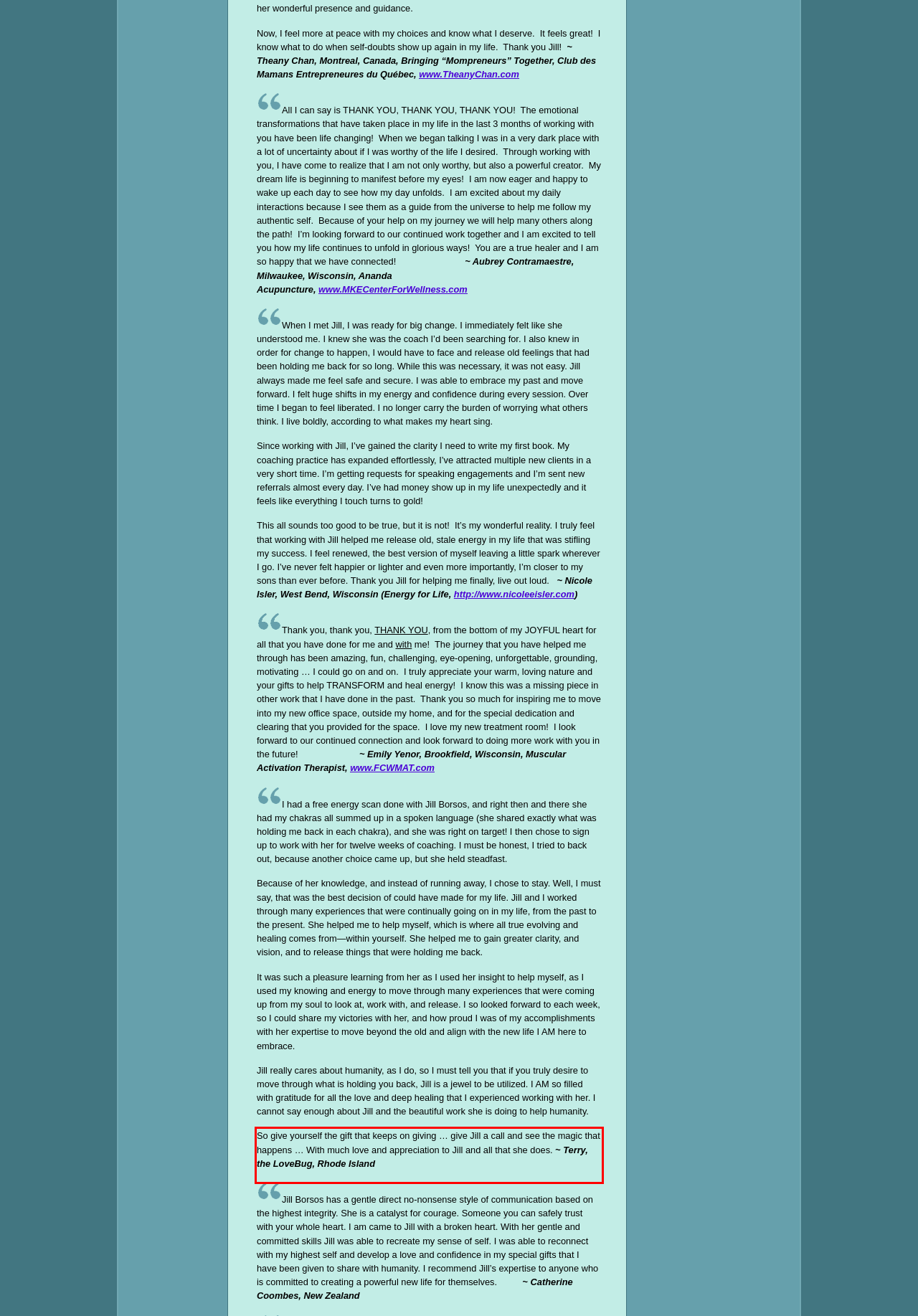Given a webpage screenshot with a red bounding box, perform OCR to read and deliver the text enclosed by the red bounding box.

So give yourself the gift that keeps on giving … give Jill a call and see the magic that happens … With much love and appreciation to Jill and all that she does. ~ Terry, the LoveBug, Rhode Island